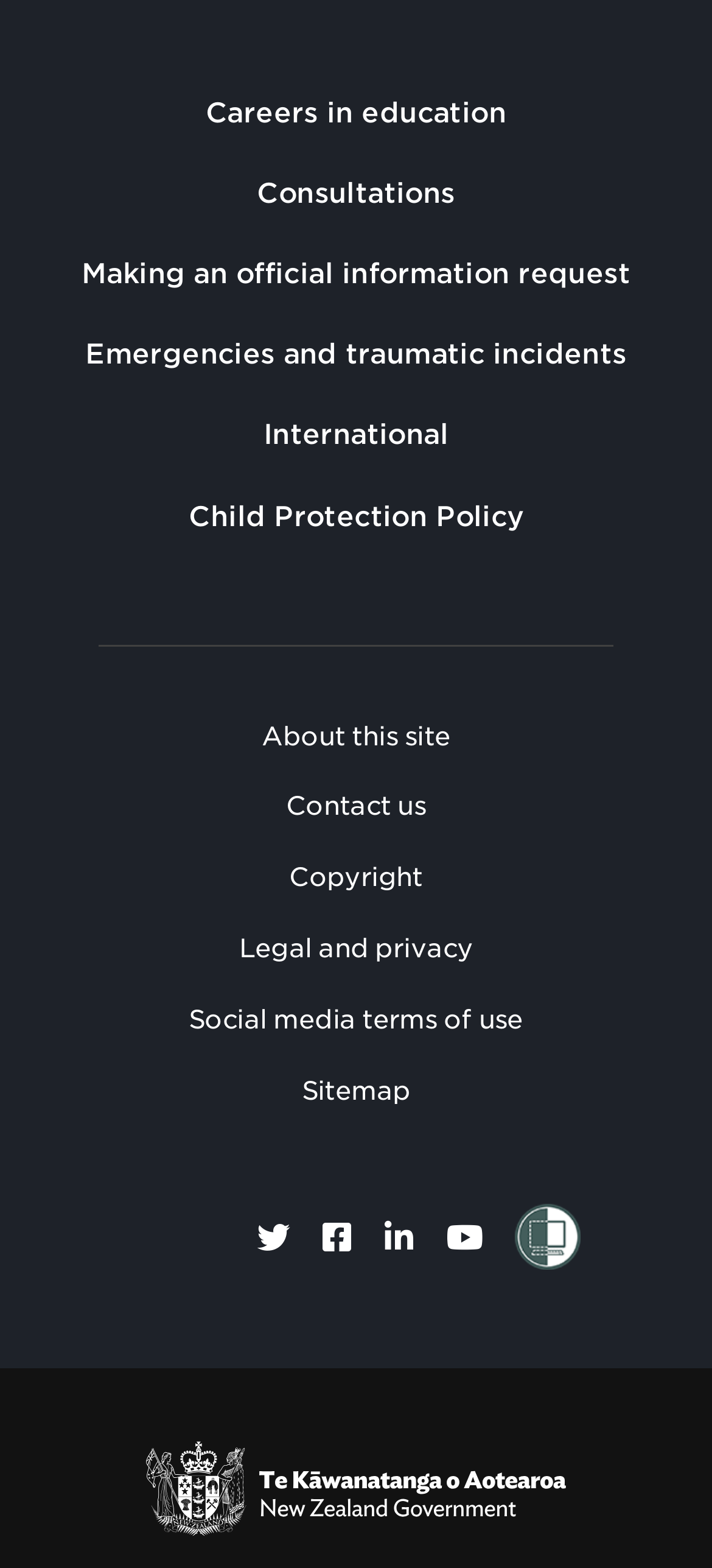How many links are in the footer?
Give a comprehensive and detailed explanation for the question.

I counted the number of link elements within the 'Footer' navigation element, which are 'Careers in education', 'Consultations', 'Making an official information request', 'Emergencies and traumatic incidents', 'International', 'Child Protection Policy', and found 6 links. Then, I counted the number of link elements within the 'Footer Secondary' navigation element, which are 'About this site', 'Contact us', 'Copyright', 'Legal and privacy', 'Social media terms of use', 'Sitemap', and found 6 links. In total, there are 6 + 2 (social media links) = 8 links in the footer.